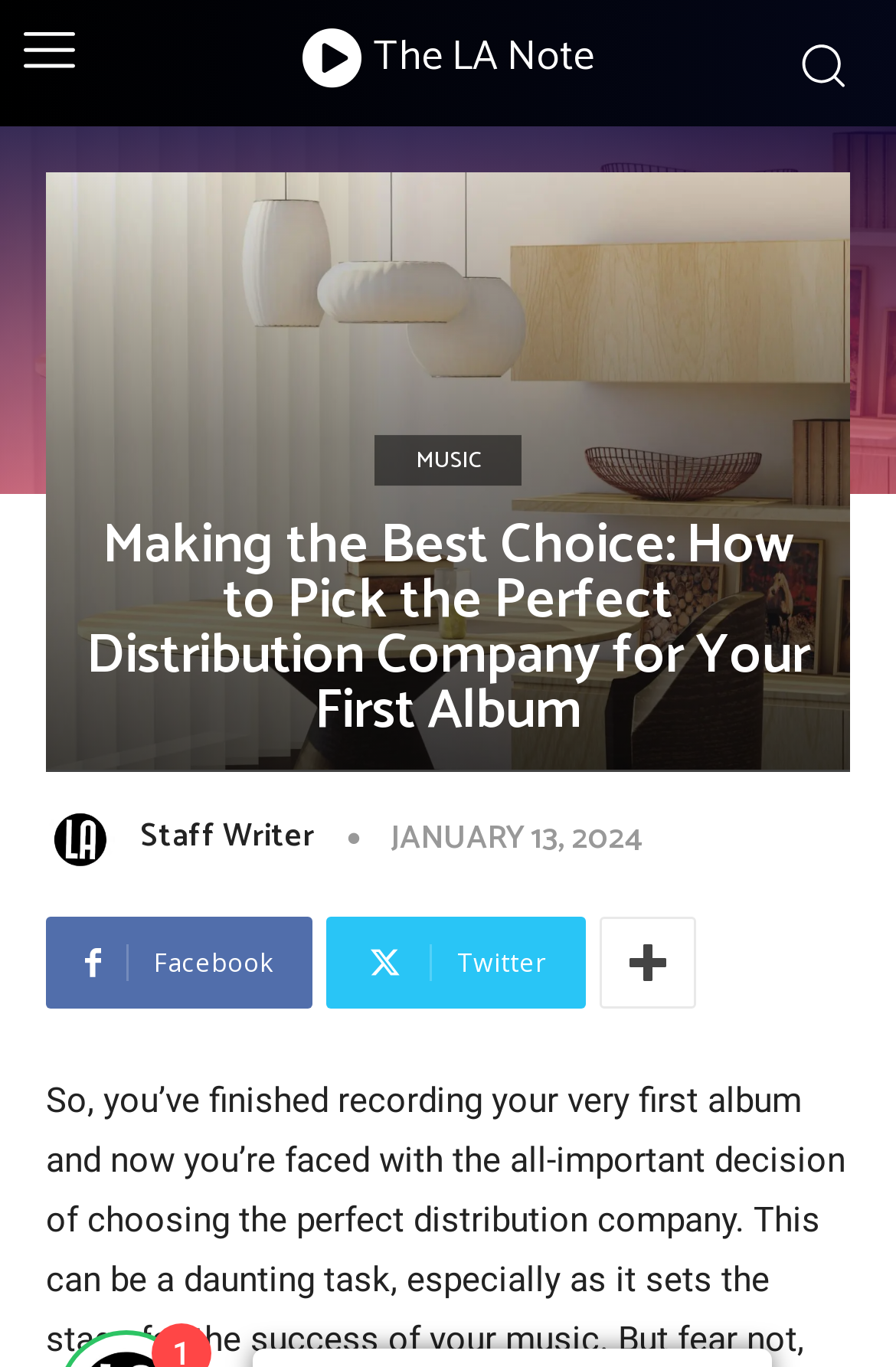Please respond to the question using a single word or phrase:
How many images are there in the header section?

2